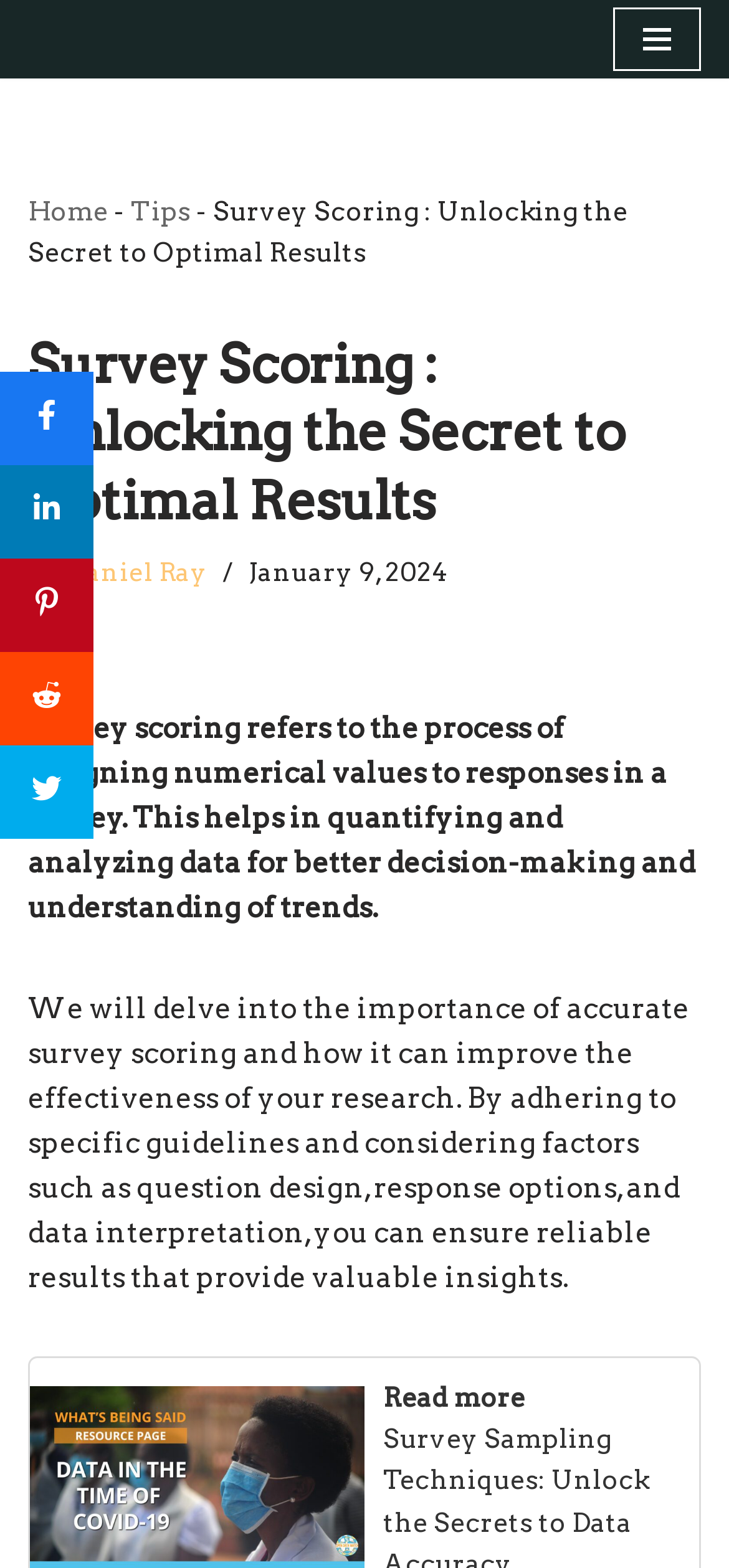Identify and provide the title of the webpage.

Survey Scoring : Unlocking the Secret to Optimal Results